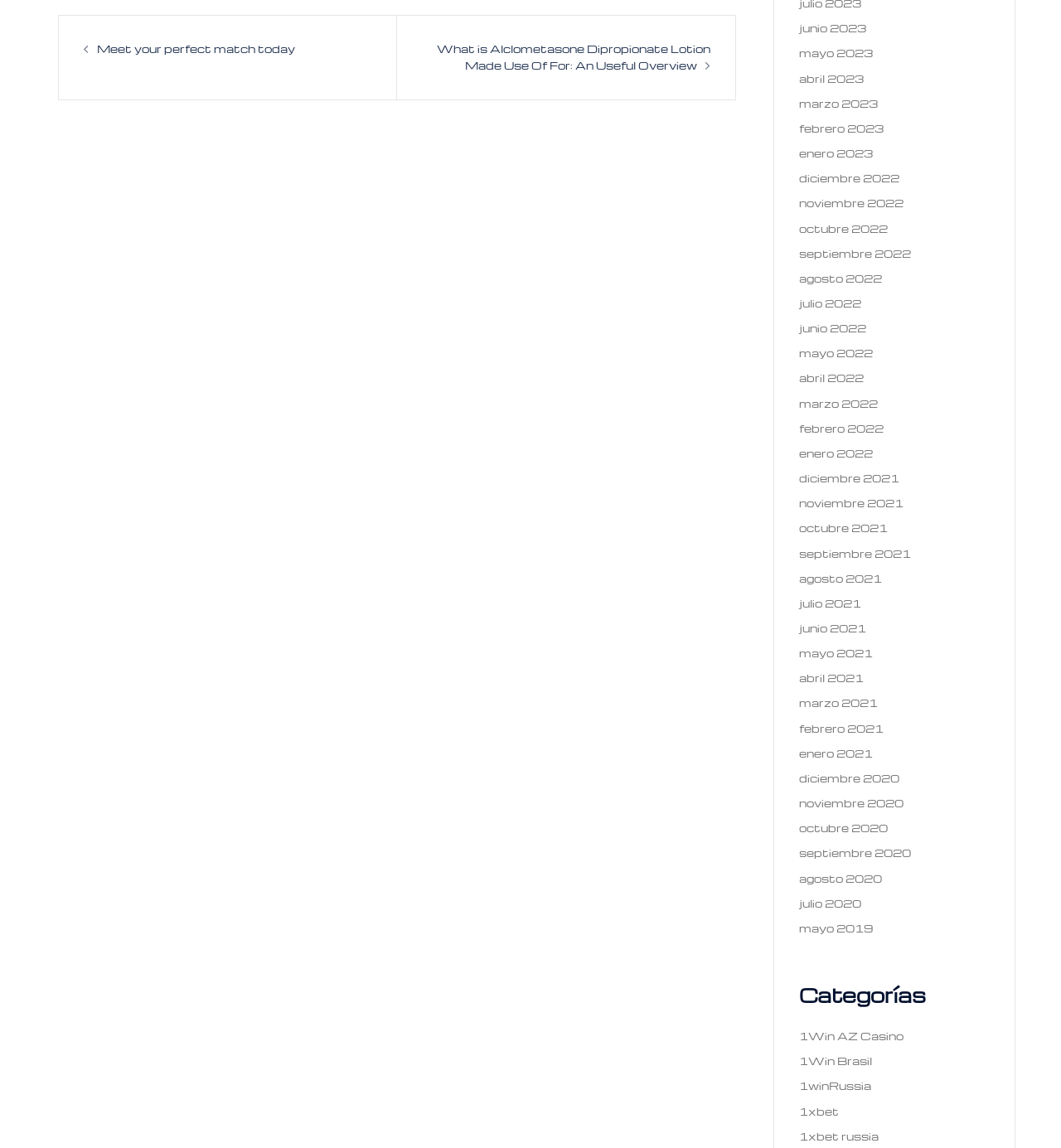How many months are listed in the archive section?
Please answer the question with as much detail as possible using the screenshot.

I counted the number of links in the archive section, which starts from 'junio 2023' and goes back to 'mayo 2019'. There are 24 links in total, each representing a month.